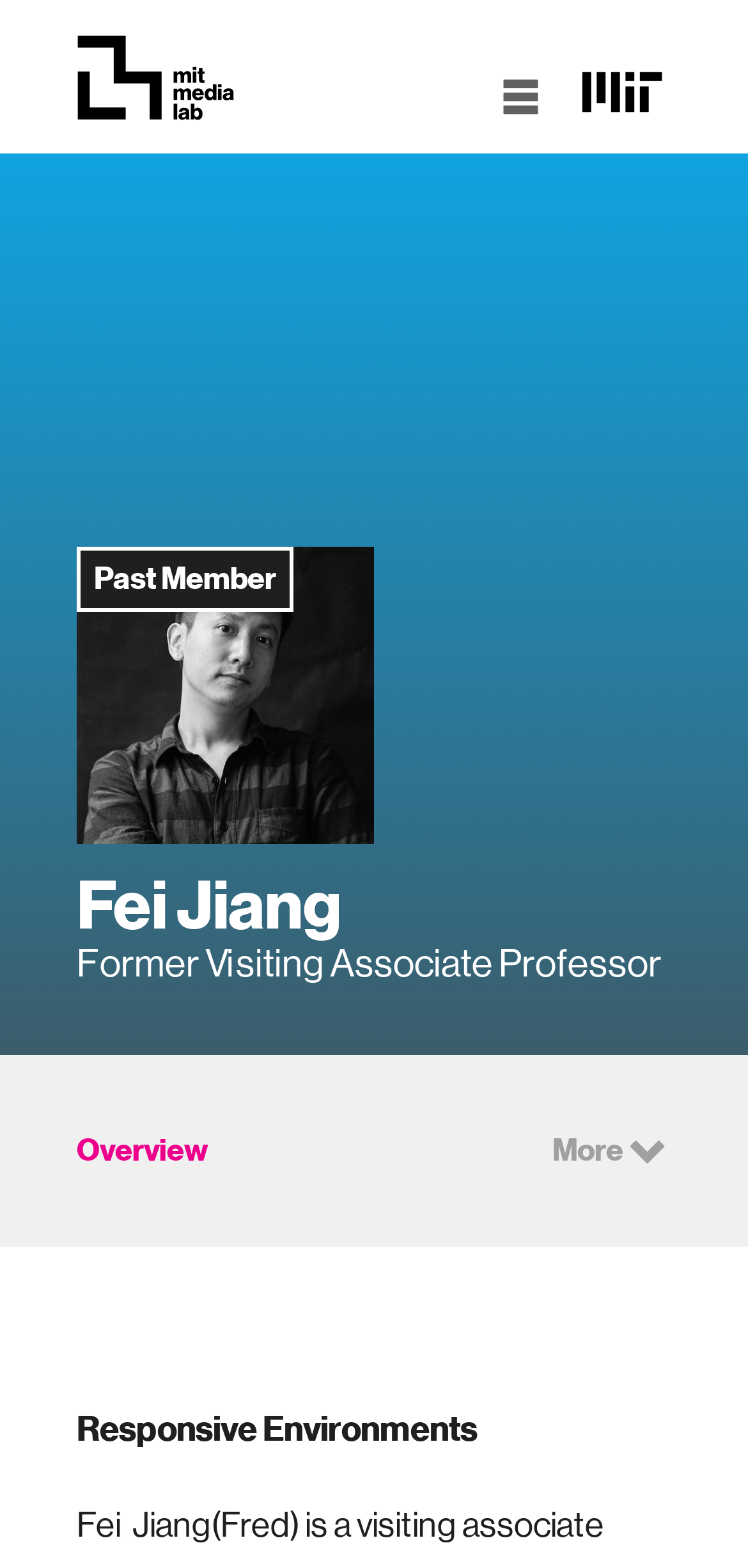Given the following UI element description: "Nav Nav", find the bounding box coordinates in the webpage screenshot.

[0.665, 0.046, 0.729, 0.076]